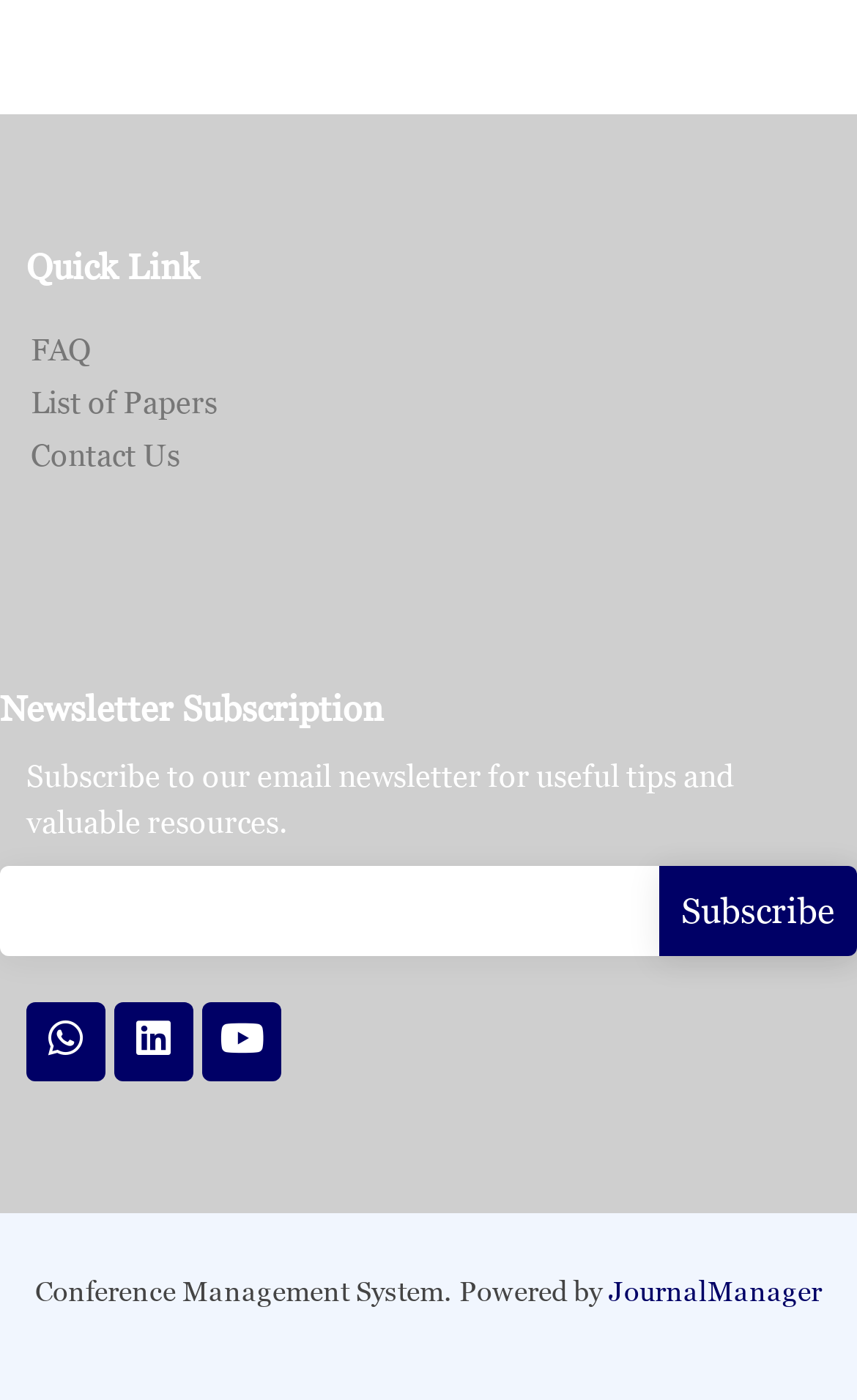Please determine the bounding box coordinates for the element that should be clicked to follow these instructions: "Subscribe to the newsletter".

[0.769, 0.618, 1.0, 0.682]